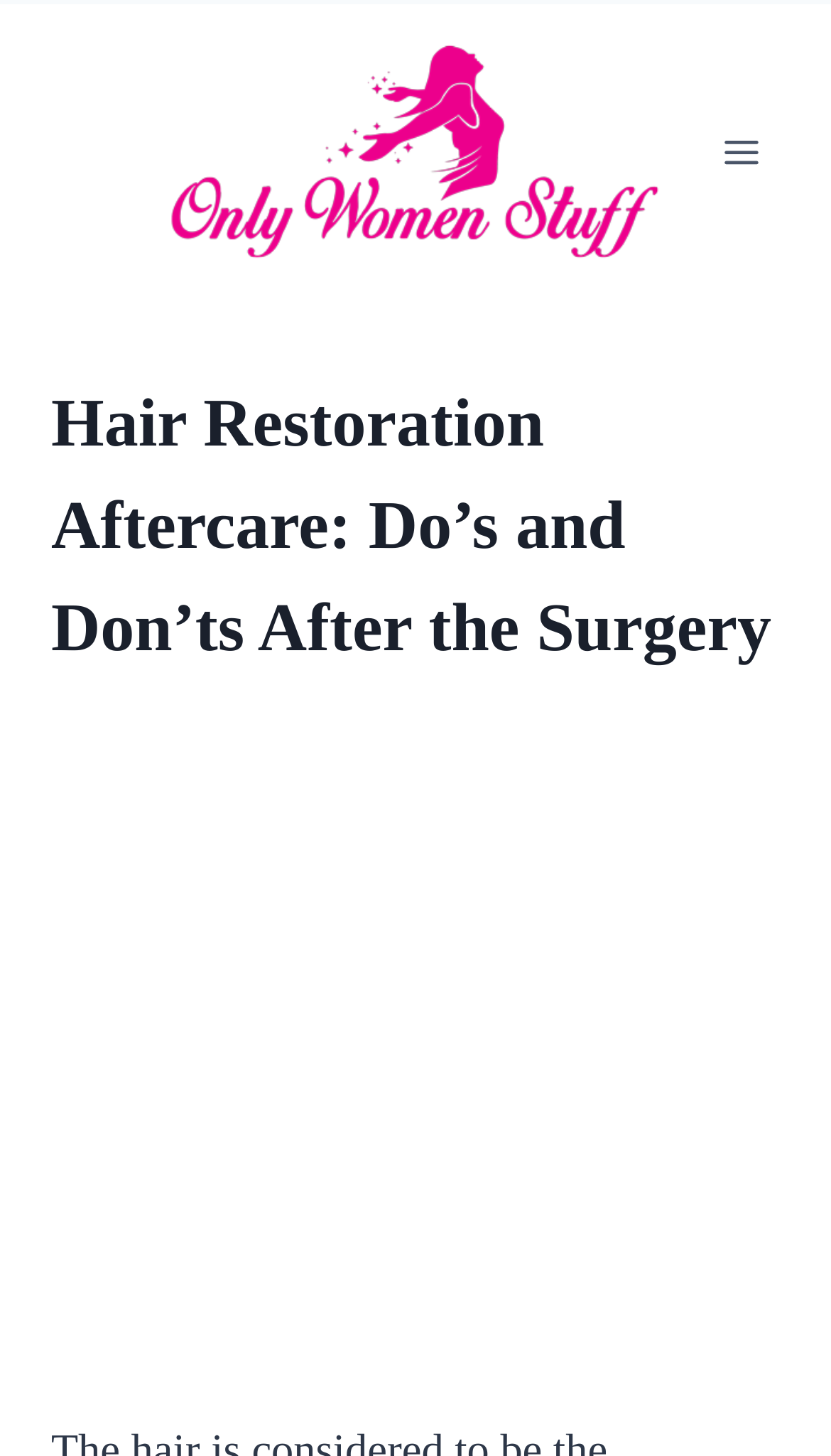Calculate the bounding box coordinates of the UI element given the description: "aria-label="Advertisement" name="aswift_0" title="Advertisement"".

[0.069, 0.531, 0.931, 0.941]